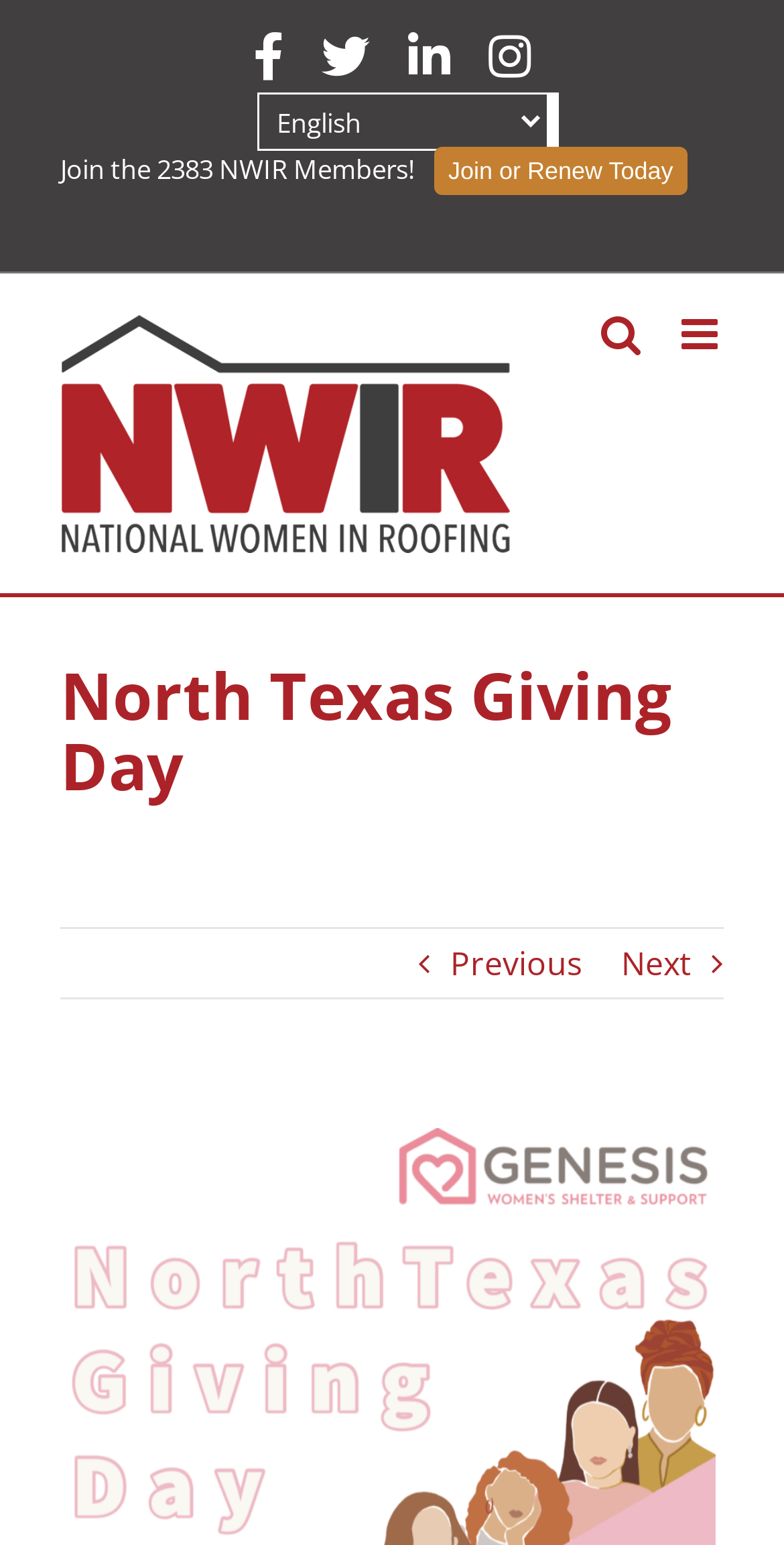What is the current language selection?
Answer the question with a single word or phrase derived from the image.

Select Language